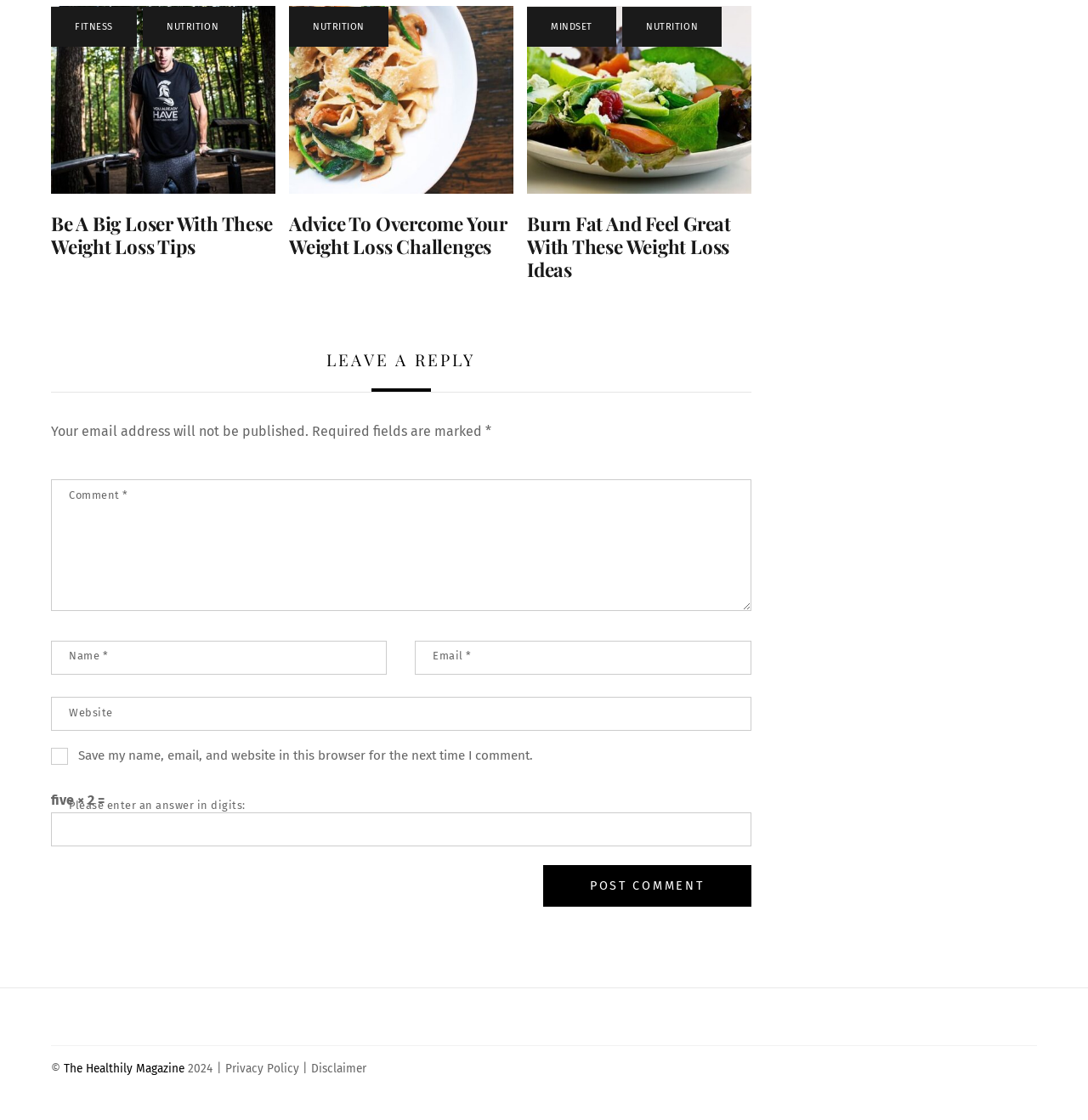Please identify the coordinates of the bounding box for the clickable region that will accomplish this instruction: "Click on the 'FITNESS' link".

[0.047, 0.006, 0.126, 0.042]